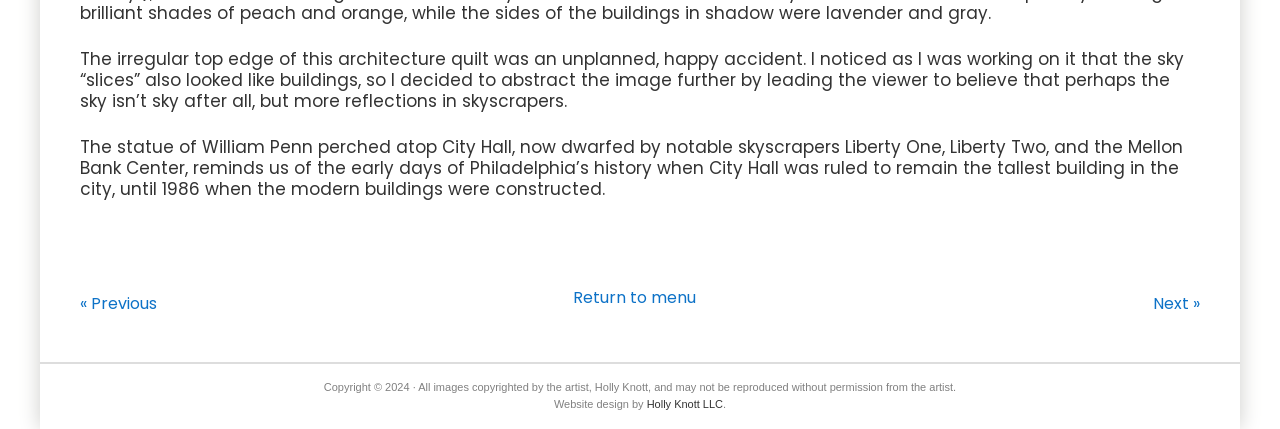Provide the bounding box coordinates in the format (top-left x, top-left y, bottom-right x, bottom-right y). All values are floating point numbers between 0 and 1. Determine the bounding box coordinate of the UI element described as: Next »

[0.901, 0.679, 0.938, 0.733]